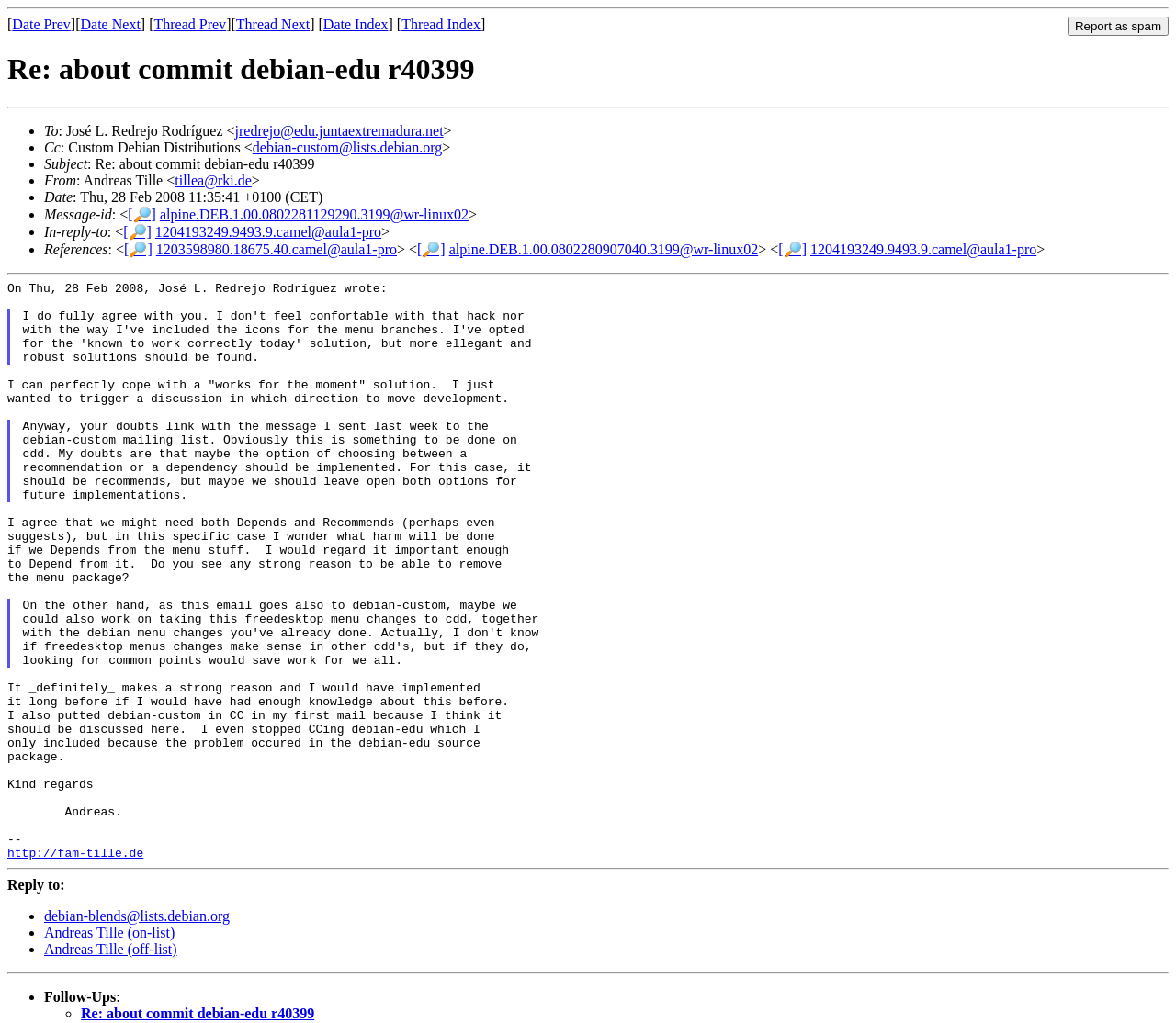Find the bounding box of the UI element described as: "[🔎]". The bounding box coordinates should be given as four float values between 0 and 1, i.e., [left, top, right, bottom].

[0.355, 0.236, 0.379, 0.251]